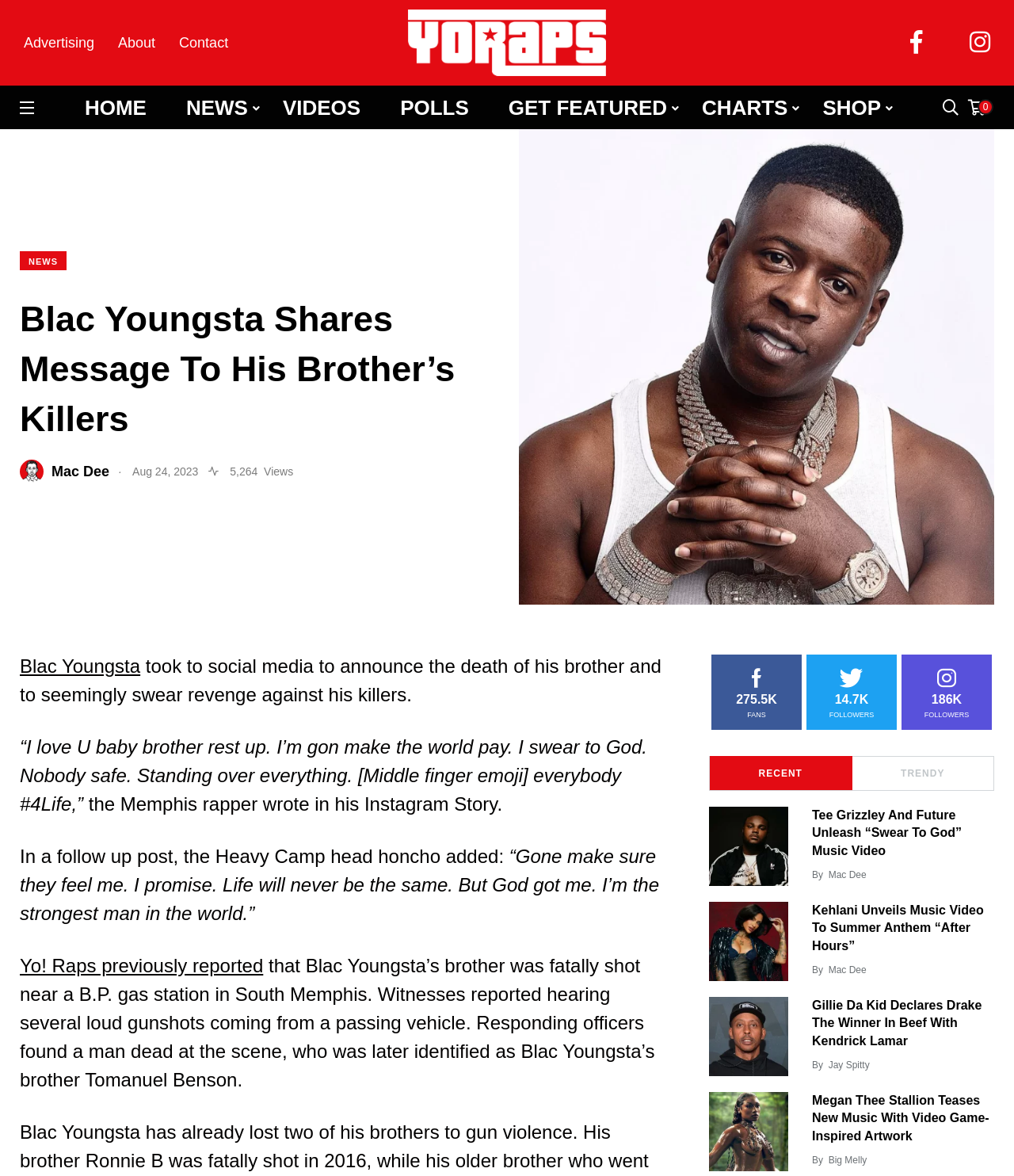Examine the screenshot and answer the question in as much detail as possible: What is the name of the rapper who lost his brother?

The webpage is about Blac Youngsta sharing a message to his brother's killers, so the rapper who lost his brother is Blac Youngsta.